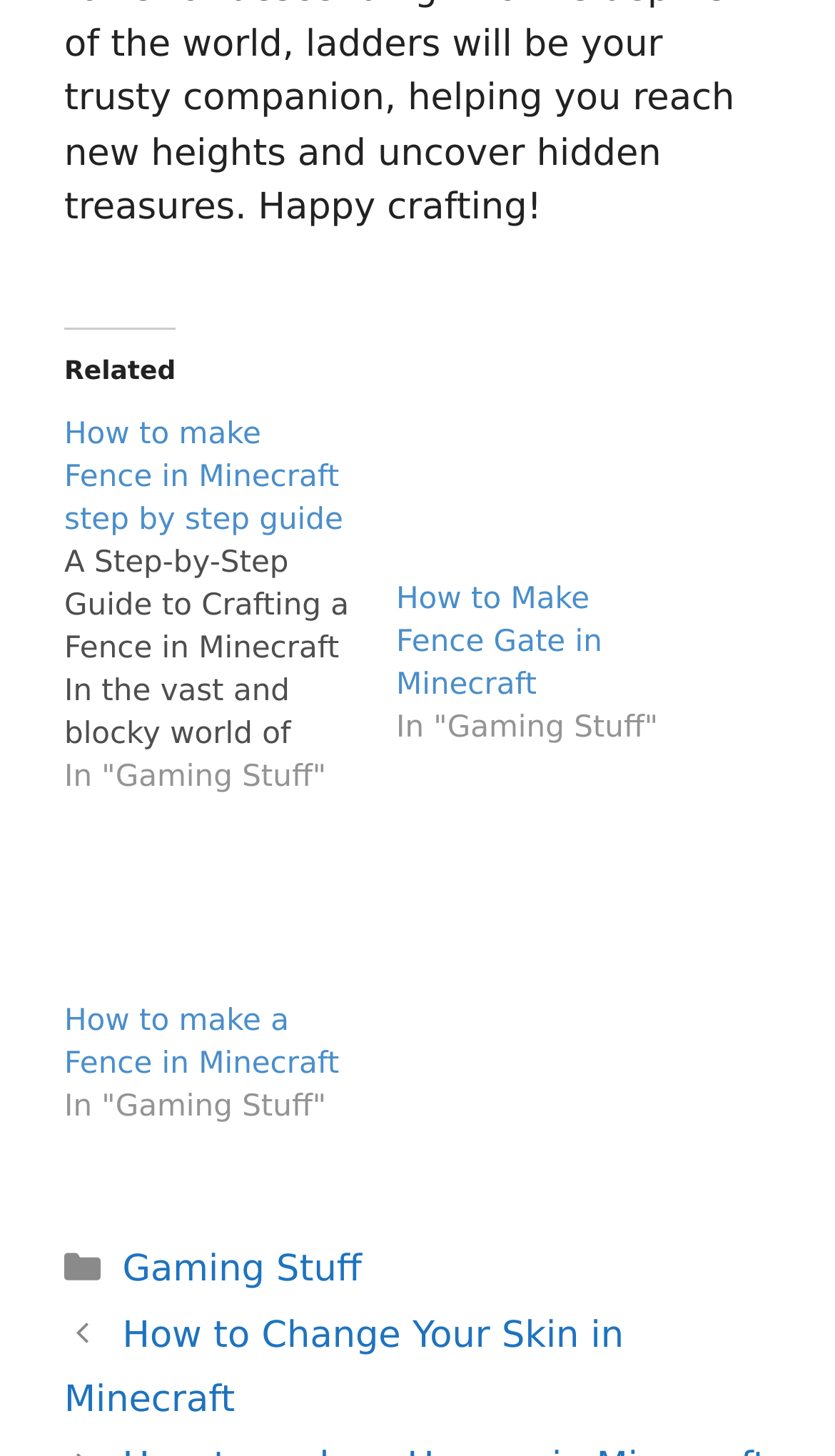Pinpoint the bounding box coordinates of the clickable area necessary to execute the following instruction: "Select Facebook". The coordinates should be given as four float numbers between 0 and 1, namely [left, top, right, bottom].

None